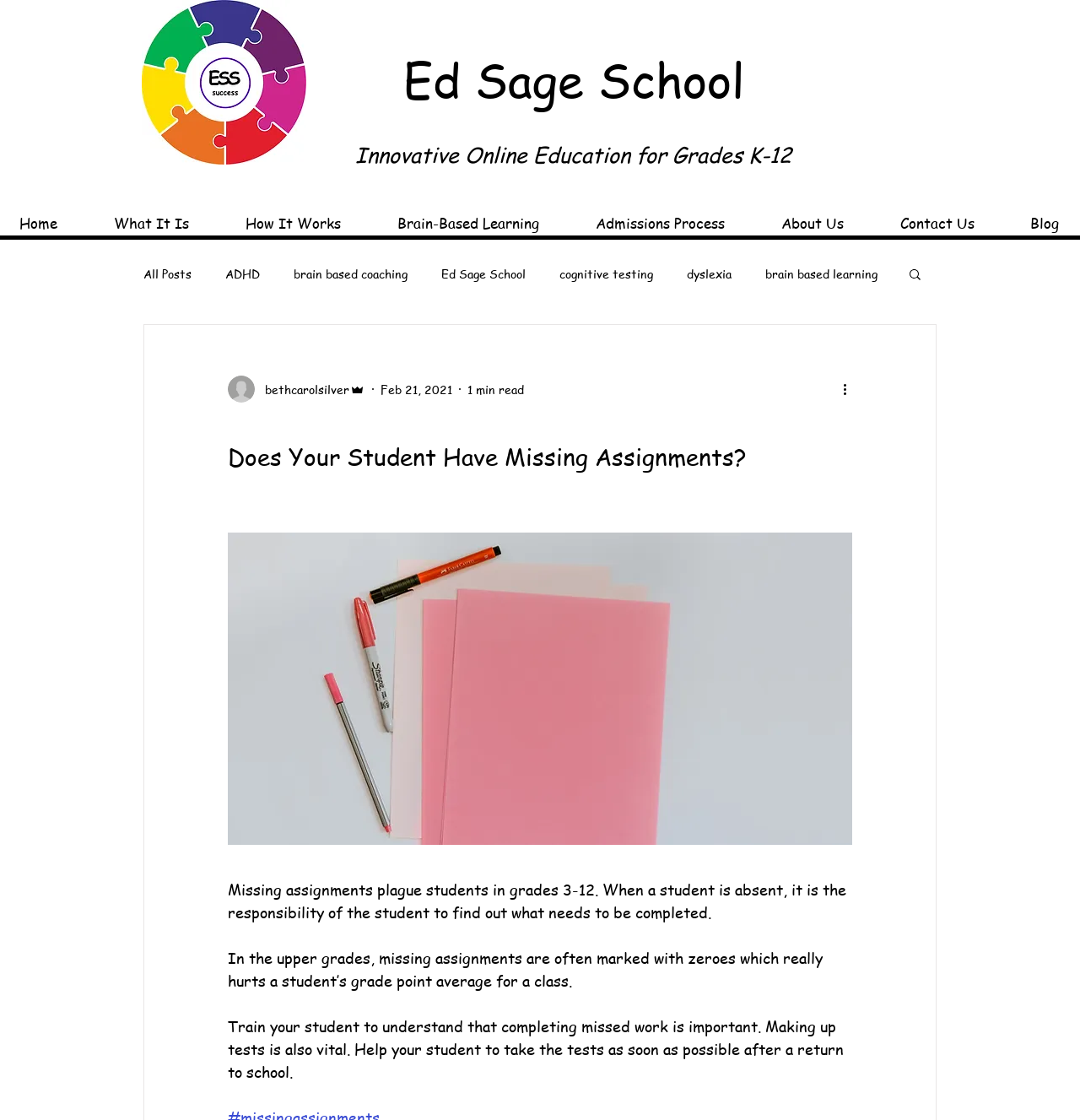Please locate the bounding box coordinates of the element's region that needs to be clicked to follow the instruction: "Click the 'Brain-Based Learning' link". The bounding box coordinates should be provided as four float numbers between 0 and 1, i.e., [left, top, right, bottom].

[0.327, 0.188, 0.511, 0.21]